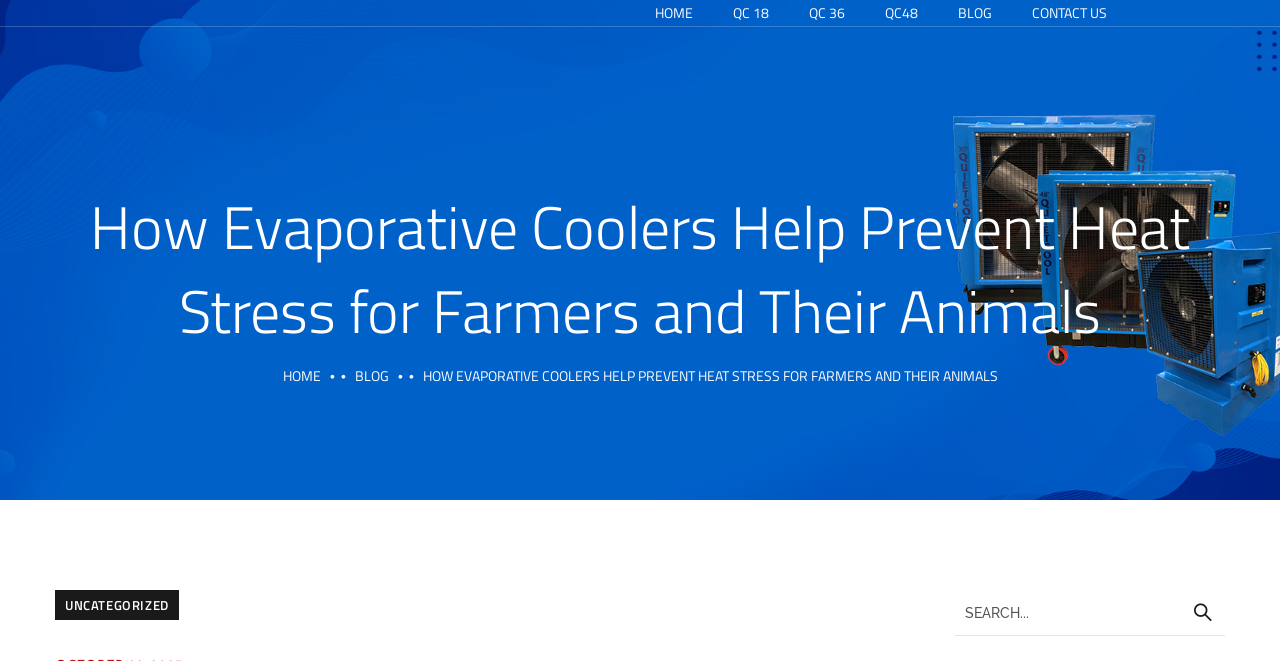Based on the element description, predict the bounding box coordinates (top-left x, top-left y, bottom-right x, bottom-right y) for the UI element in the screenshot: QC 18

[0.573, 0.0, 0.601, 0.04]